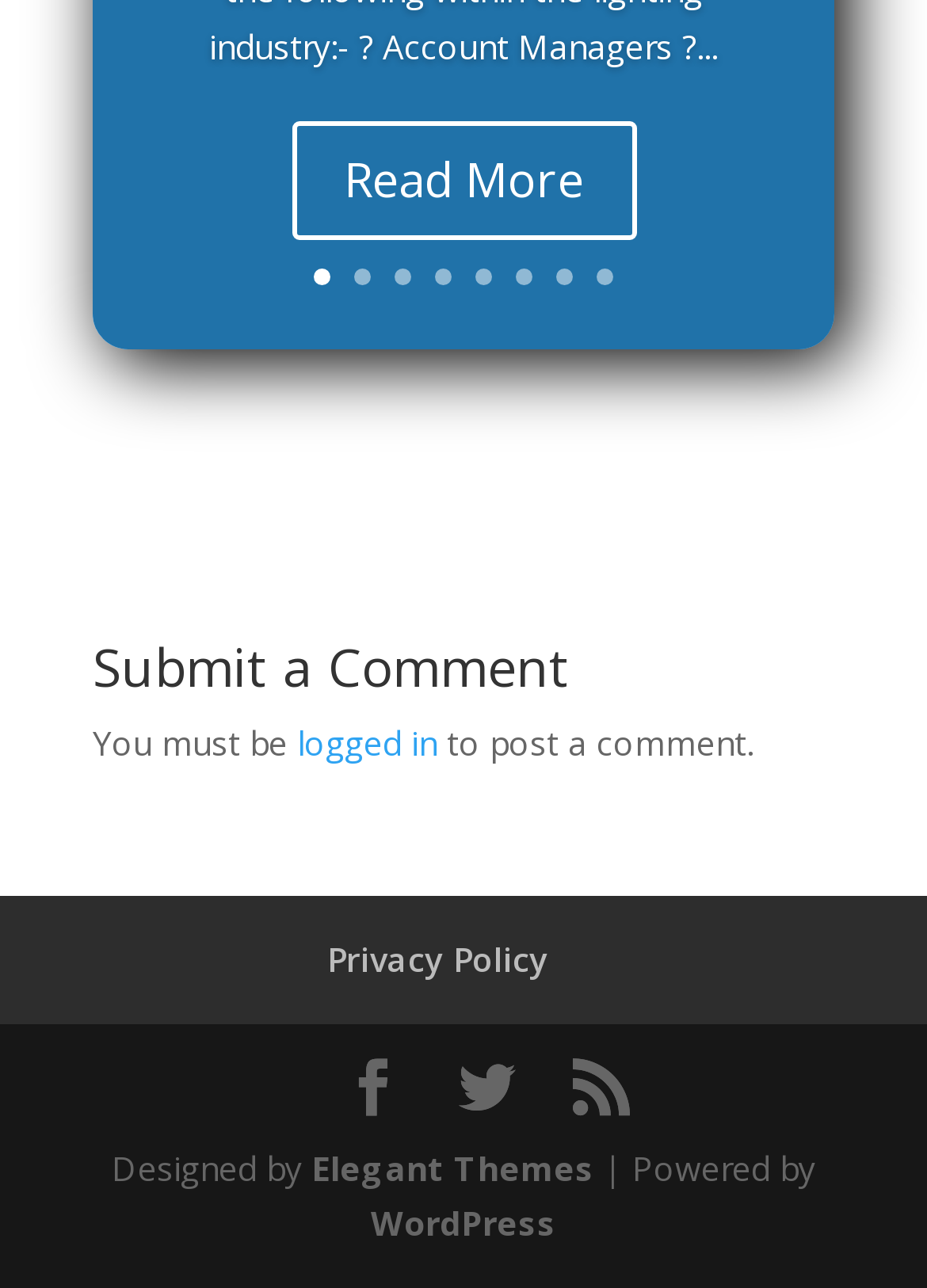Could you indicate the bounding box coordinates of the region to click in order to complete this instruction: "Click Read More".

[0.314, 0.095, 0.686, 0.187]